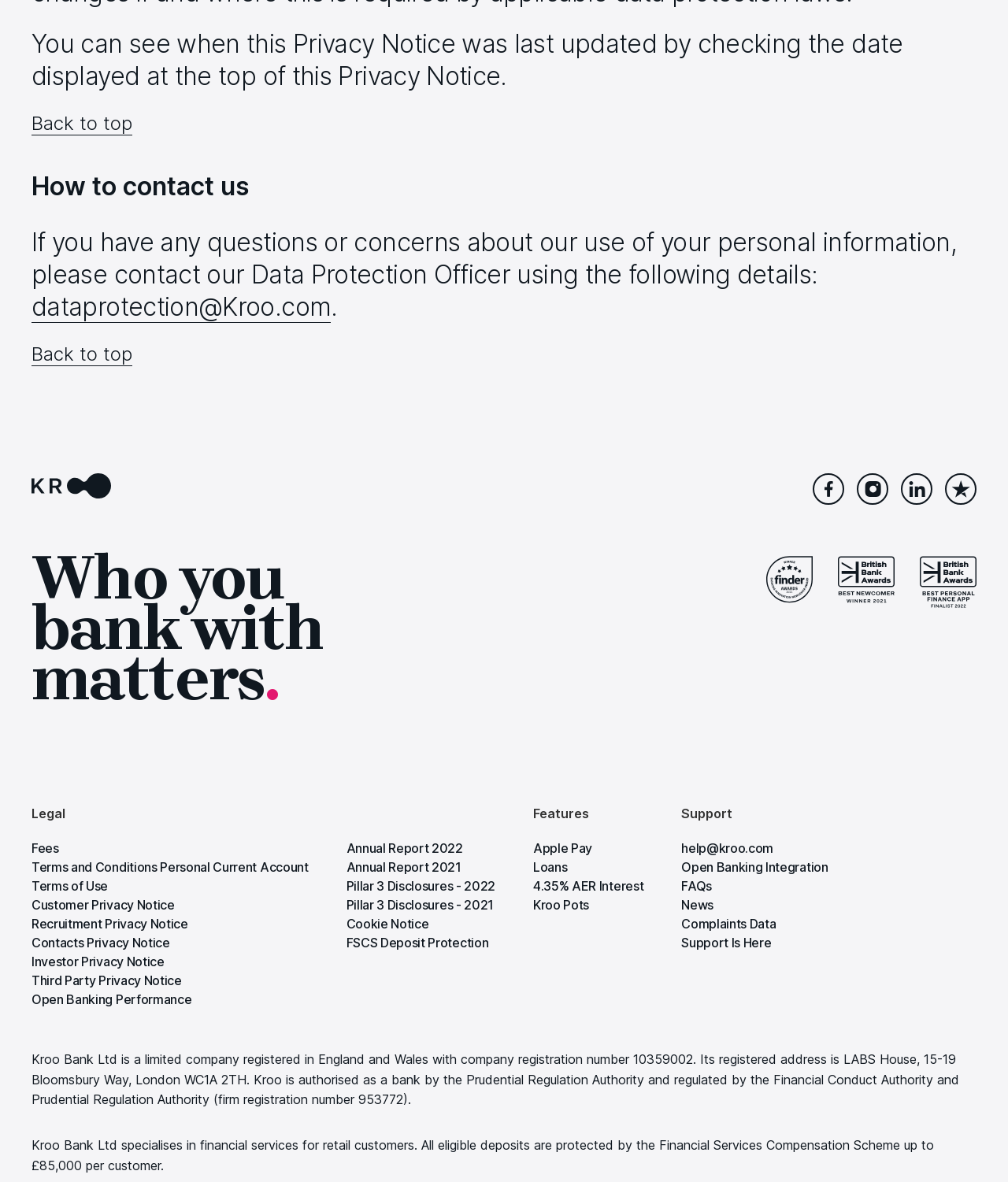Can you find the bounding box coordinates for the element that needs to be clicked to execute this instruction: "Contact the Data Protection Officer"? The coordinates should be given as four float numbers between 0 and 1, i.e., [left, top, right, bottom].

[0.031, 0.246, 0.328, 0.273]